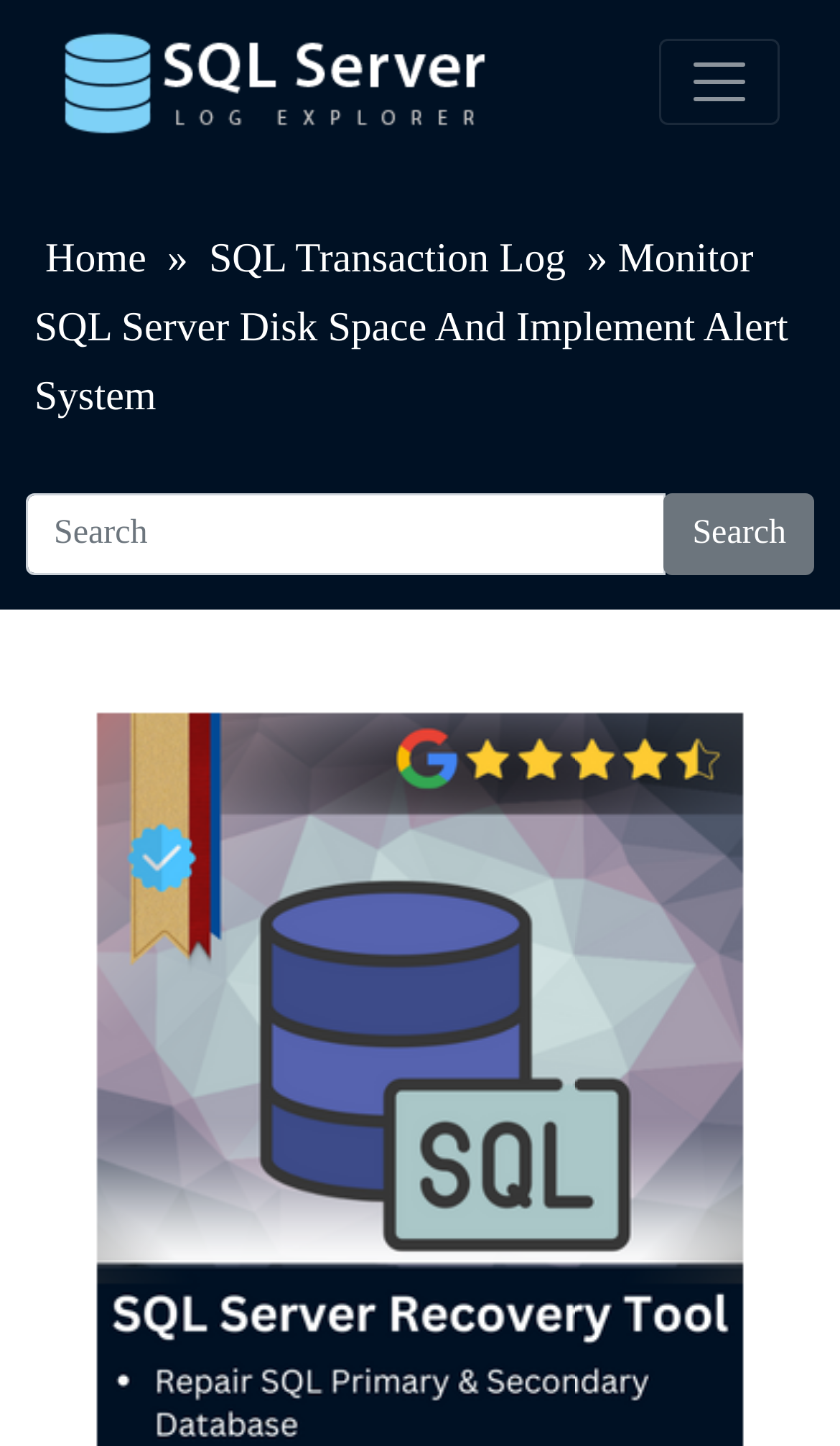What is the purpose of the search box?
Provide a fully detailed and comprehensive answer to the question.

The search box is located at the top right of the webpage, with a searchbox element and a button element labeled 'Search'. This suggests that the purpose of the search box is to allow users to search for content on the webpage.